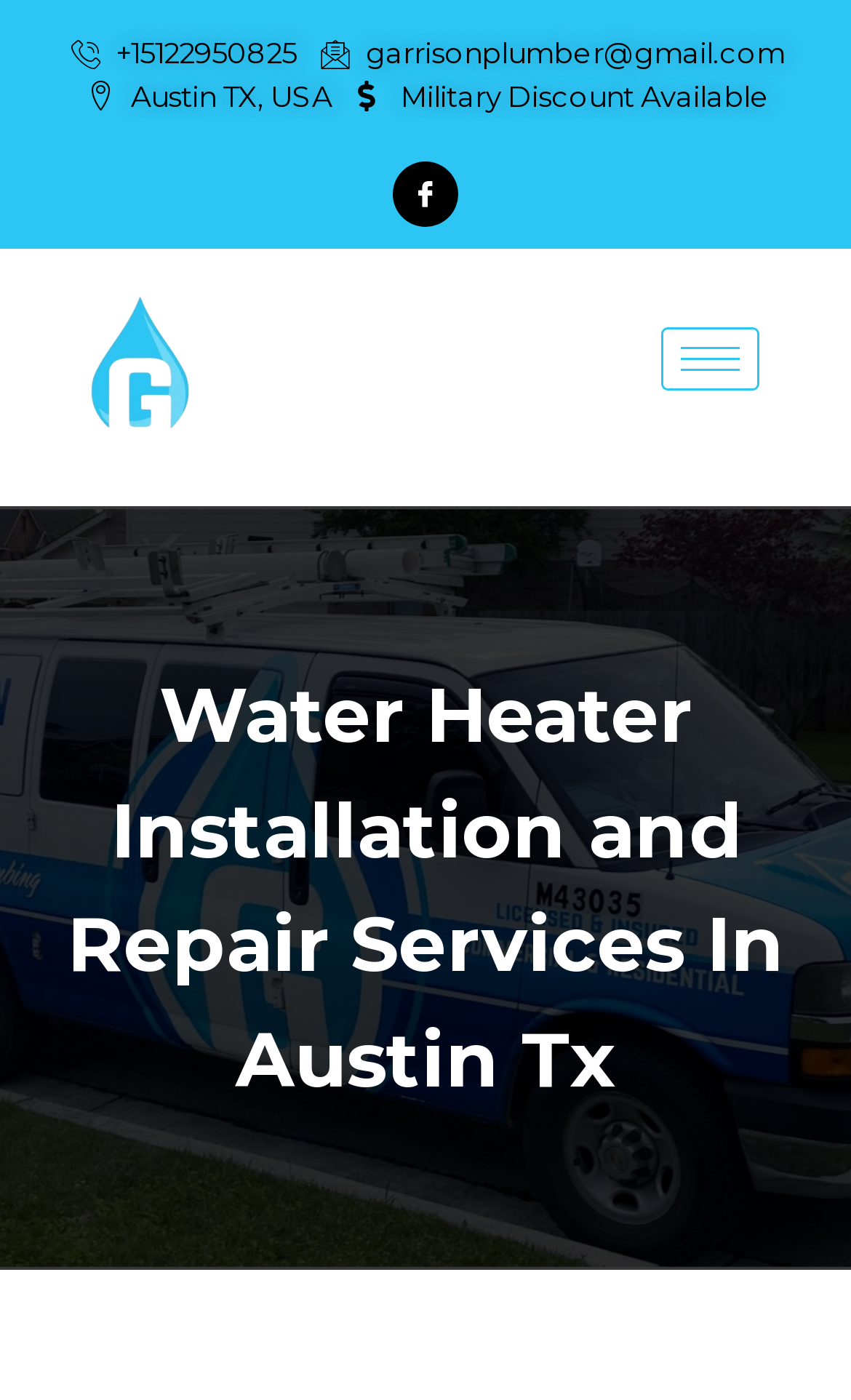What is the phone number to contact Garrison Plumbing?
Kindly offer a detailed explanation using the data available in the image.

I found the phone number by looking at the link element with the text '+15122950825' which is located at the top of the webpage.